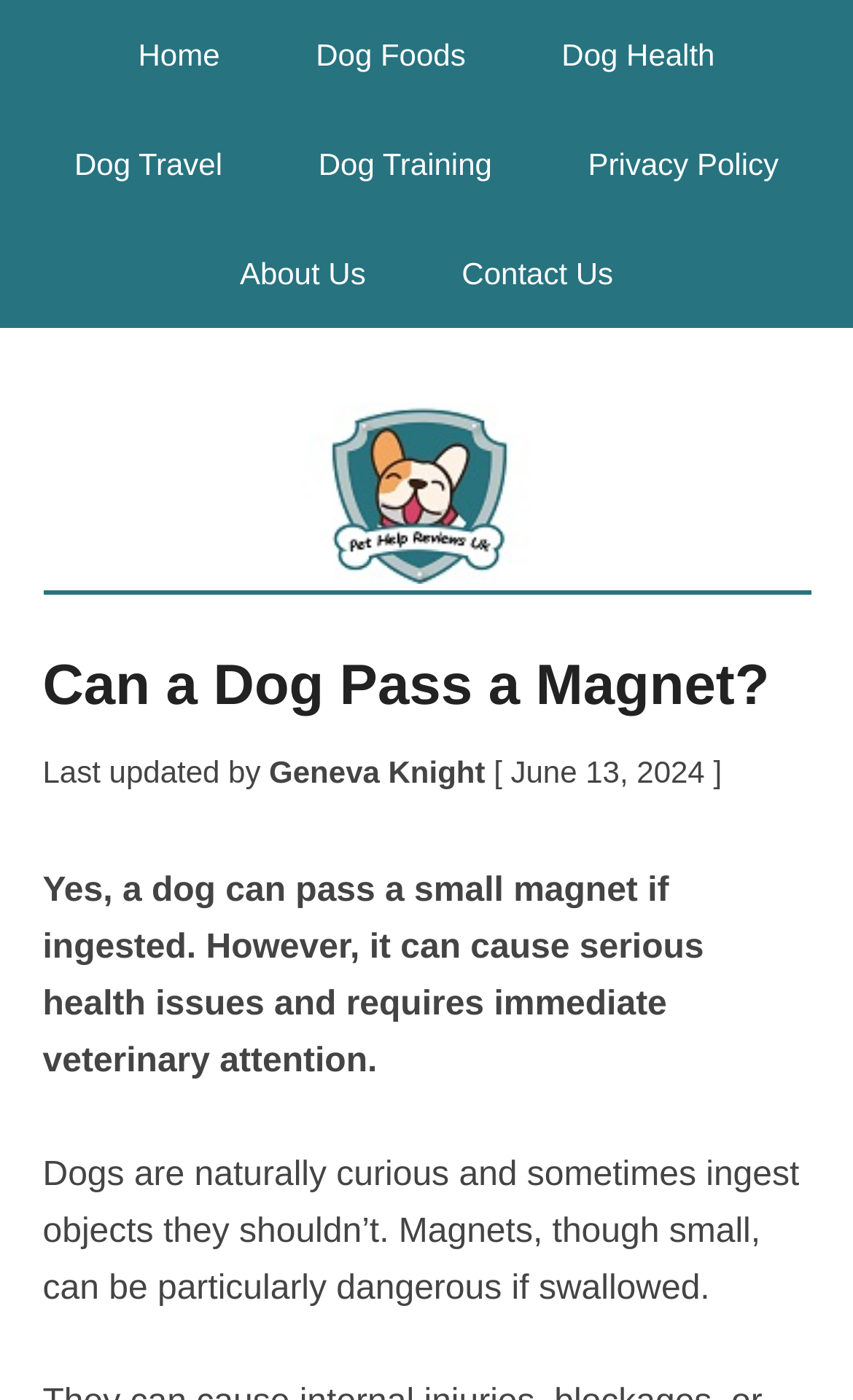Find the bounding box coordinates of the area that needs to be clicked in order to achieve the following instruction: "read about pet help reviews uk". The coordinates should be specified as four float numbers between 0 and 1, i.e., [left, top, right, bottom].

[0.05, 0.281, 0.95, 0.422]